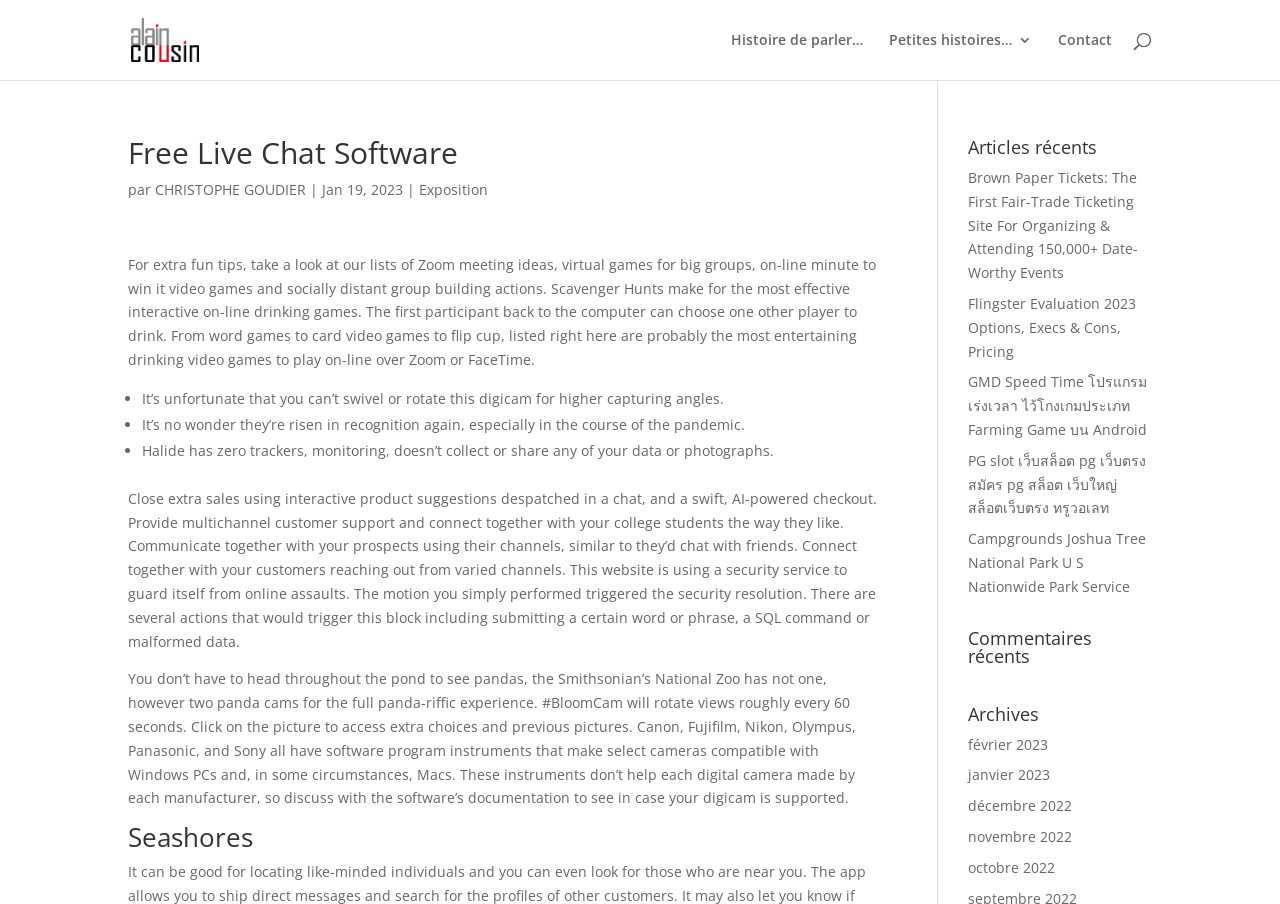Please respond to the question using a single word or phrase:
How many months are listed in the 'Archives' section?

5